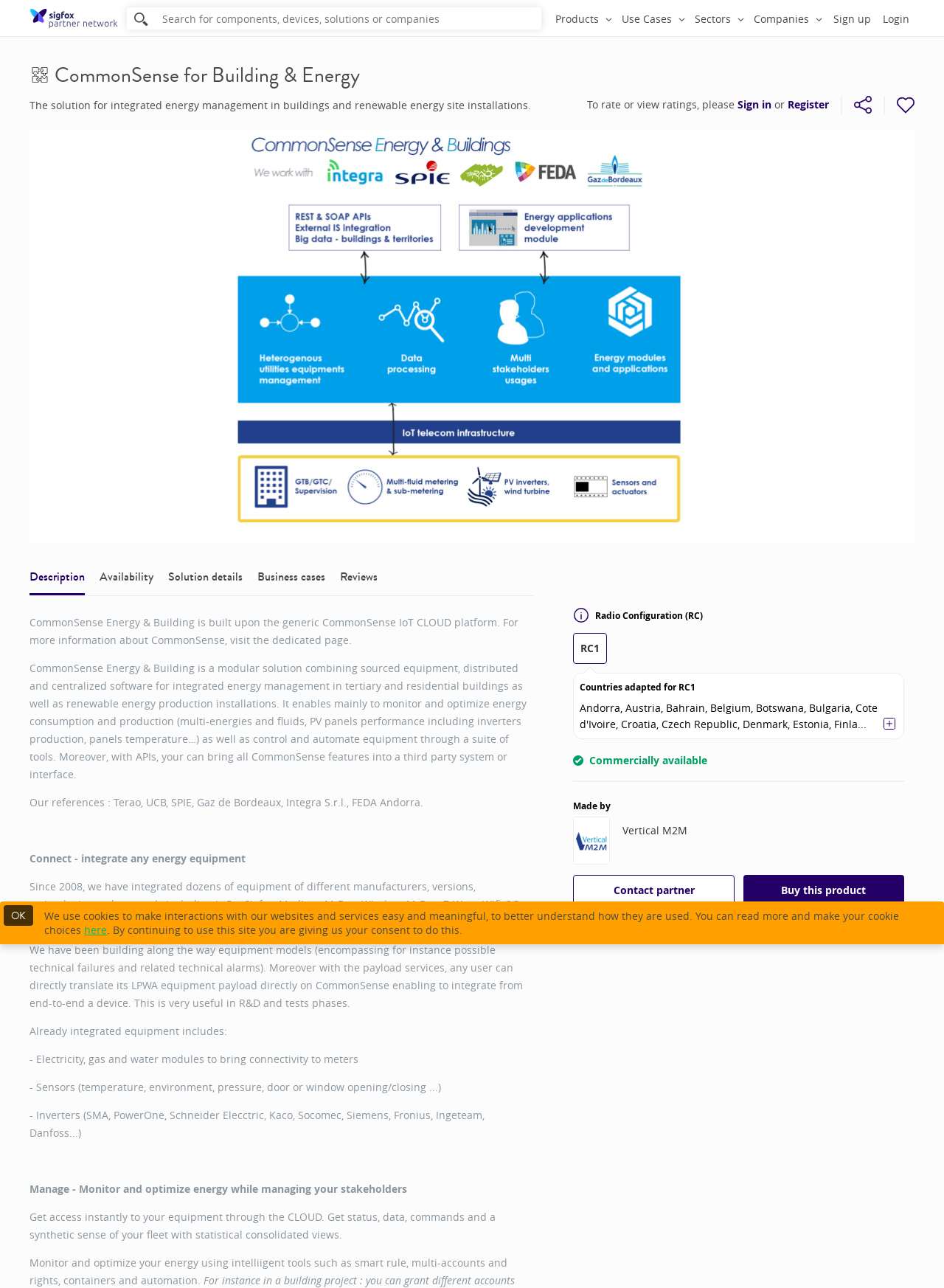Find the bounding box coordinates of the element to click in order to complete this instruction: "Learn about radio configuration". The bounding box coordinates must be four float numbers between 0 and 1, denoted as [left, top, right, bottom].

[0.607, 0.467, 0.958, 0.488]